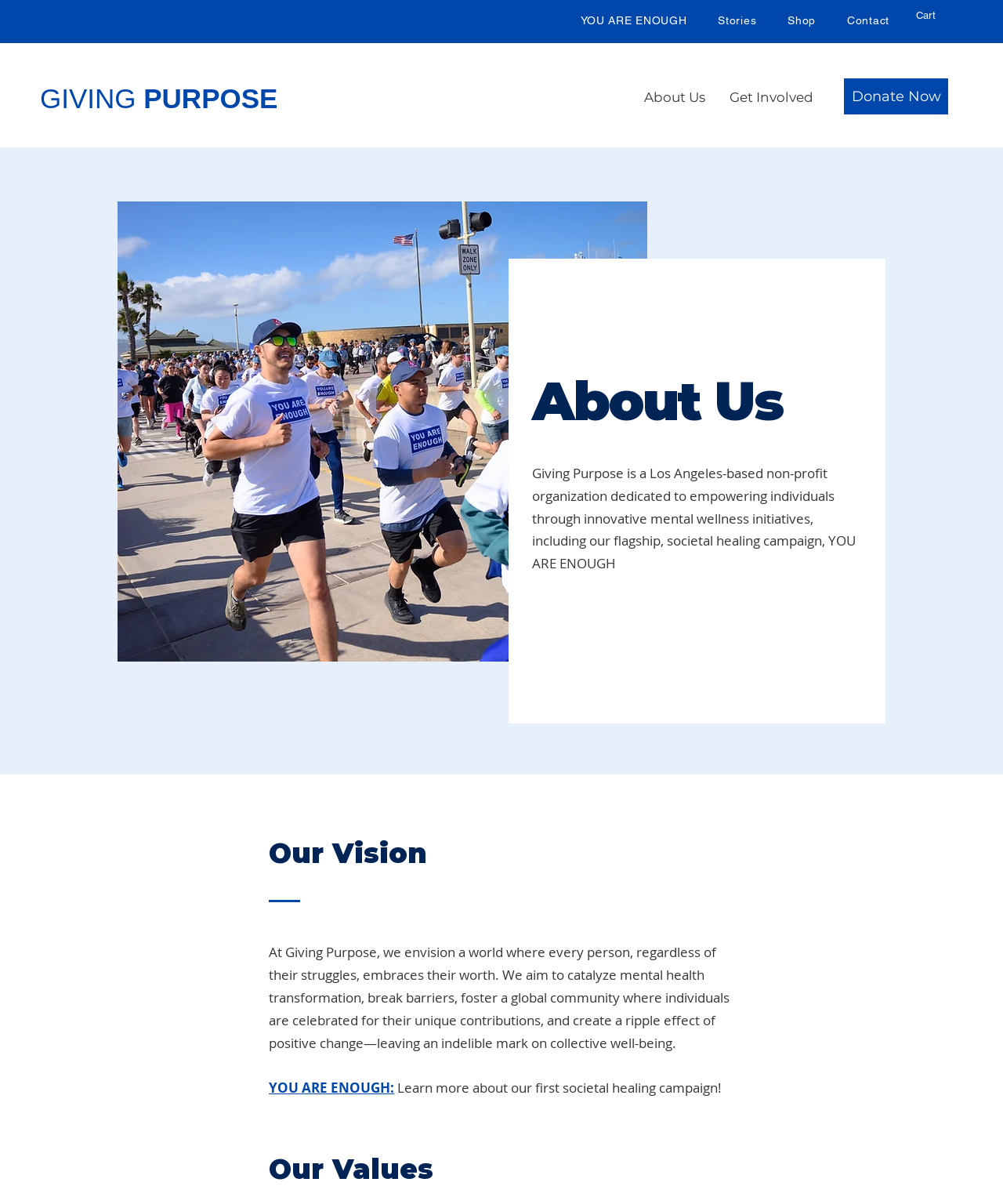From the element description YOU ARE ENOUGH, predict the bounding box coordinates of the UI element. The coordinates must be specified in the format (top-left x, top-left y, bottom-right x, bottom-right y) and should be within the 0 to 1 range.

[0.571, 0.005, 0.692, 0.029]